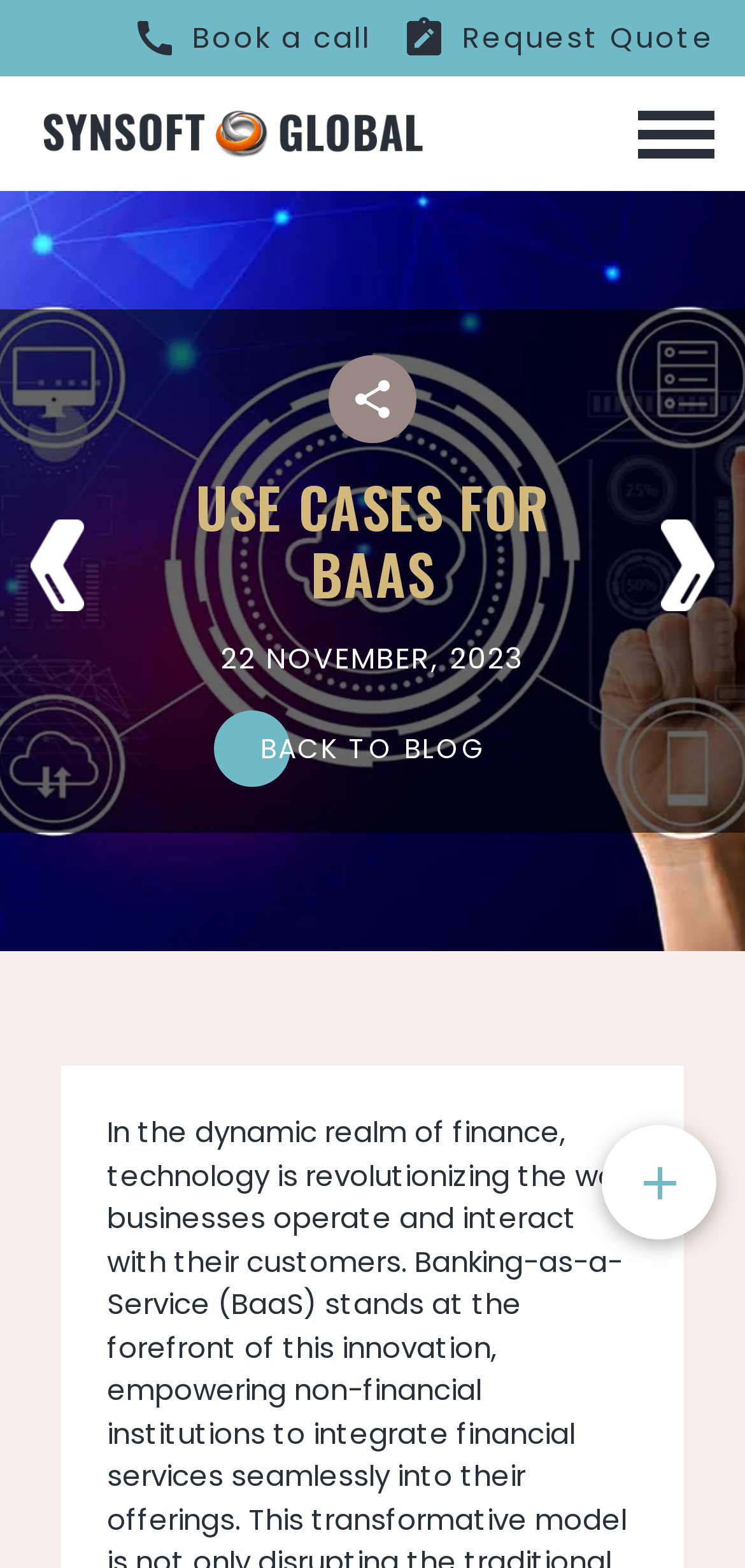Please find the bounding box coordinates (top-left x, top-left y, bottom-right x, bottom-right y) in the screenshot for the UI element described as follows: title="Challenges of Using BaaS"

[0.888, 0.37, 0.959, 0.396]